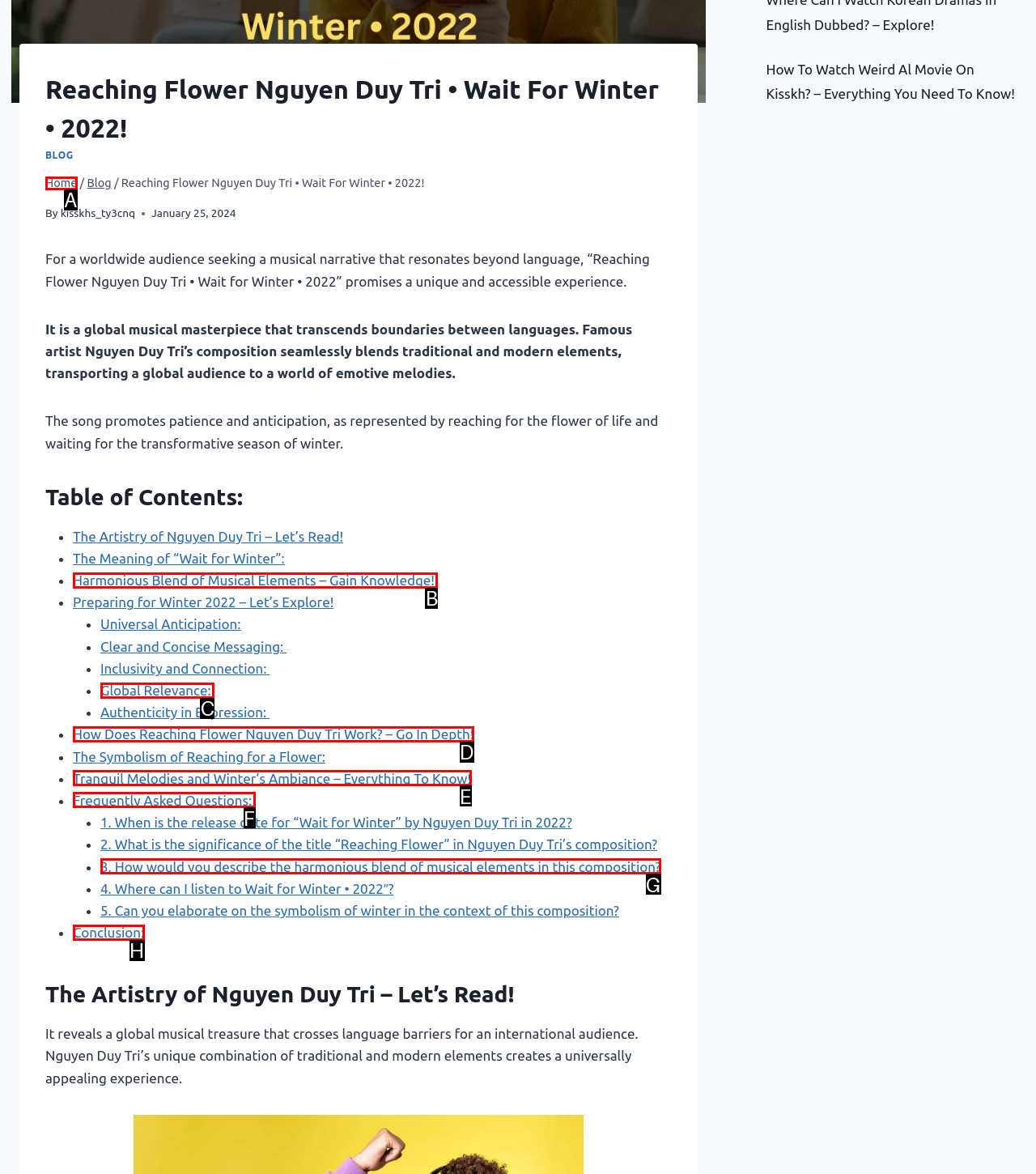Identify which HTML element matches the description: Home. Answer with the correct option's letter.

A